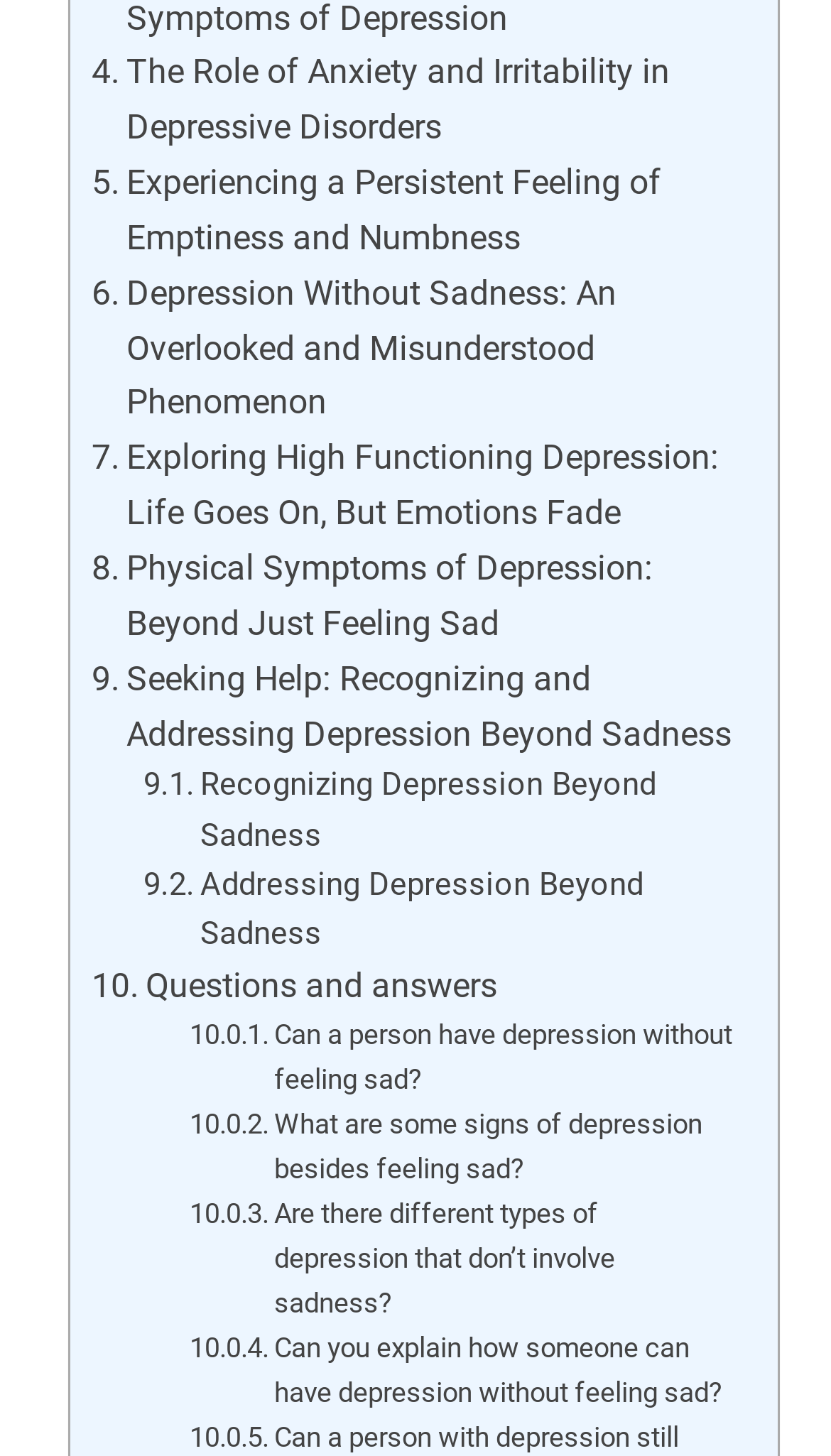Determine the bounding box coordinates for the area you should click to complete the following instruction: "Get answers to questions about depression".

[0.11, 0.659, 0.598, 0.697]